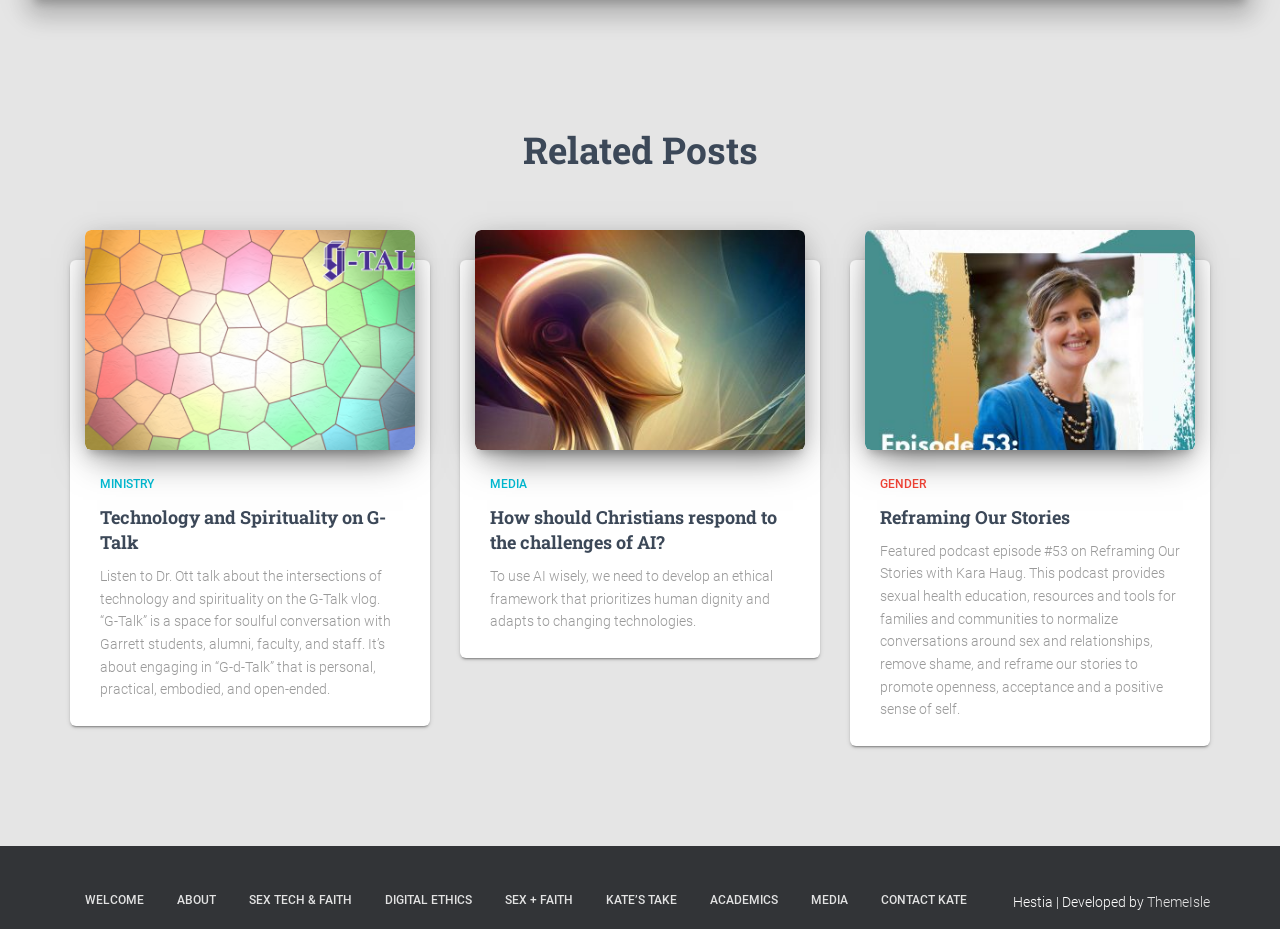How many paragraphs of text are present under the 'Related Posts' section?
Using the image, provide a concise answer in one word or a short phrase.

3